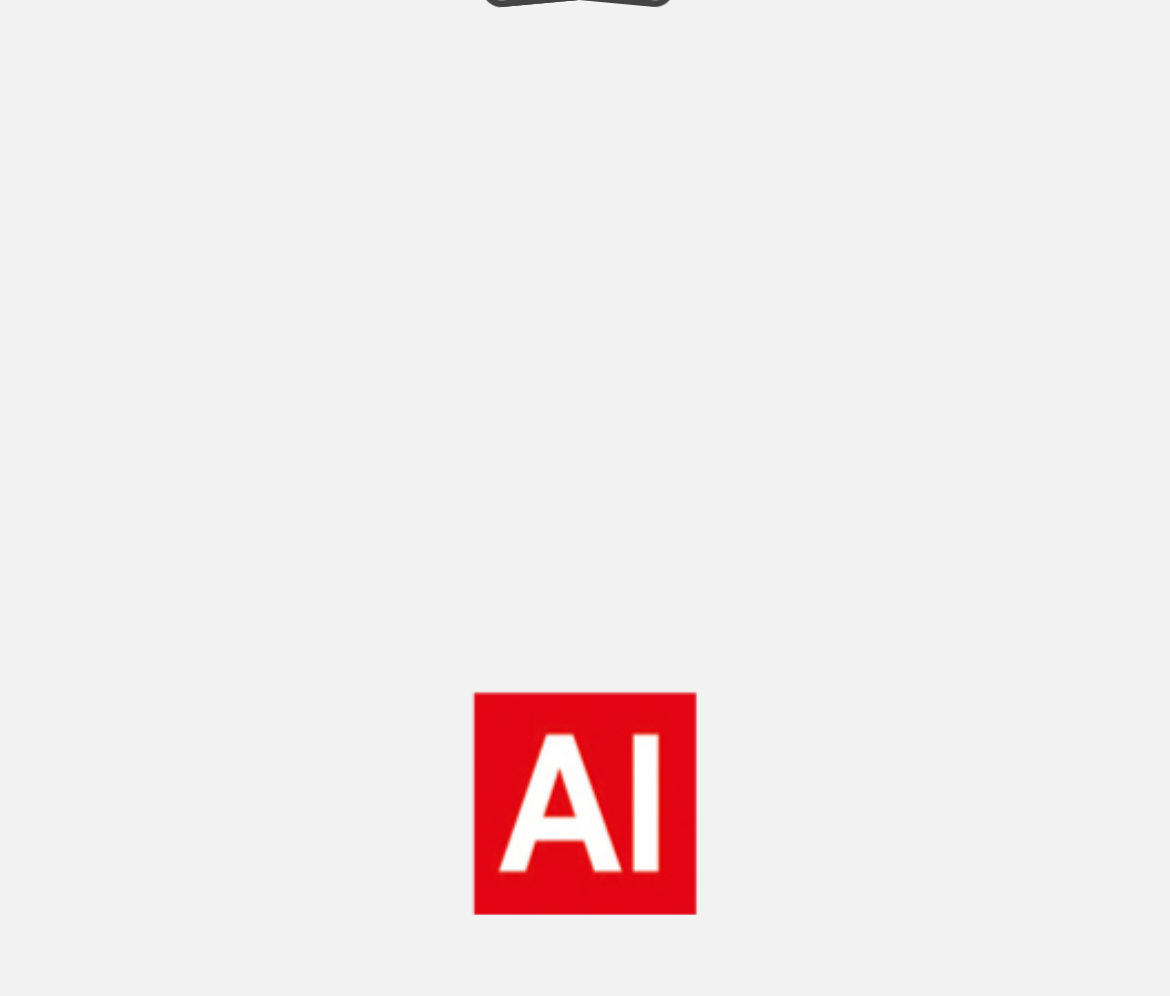Highlight the bounding box of the UI element that corresponds to this description: "Salman Khoshroo سلمان خوشرو".

None